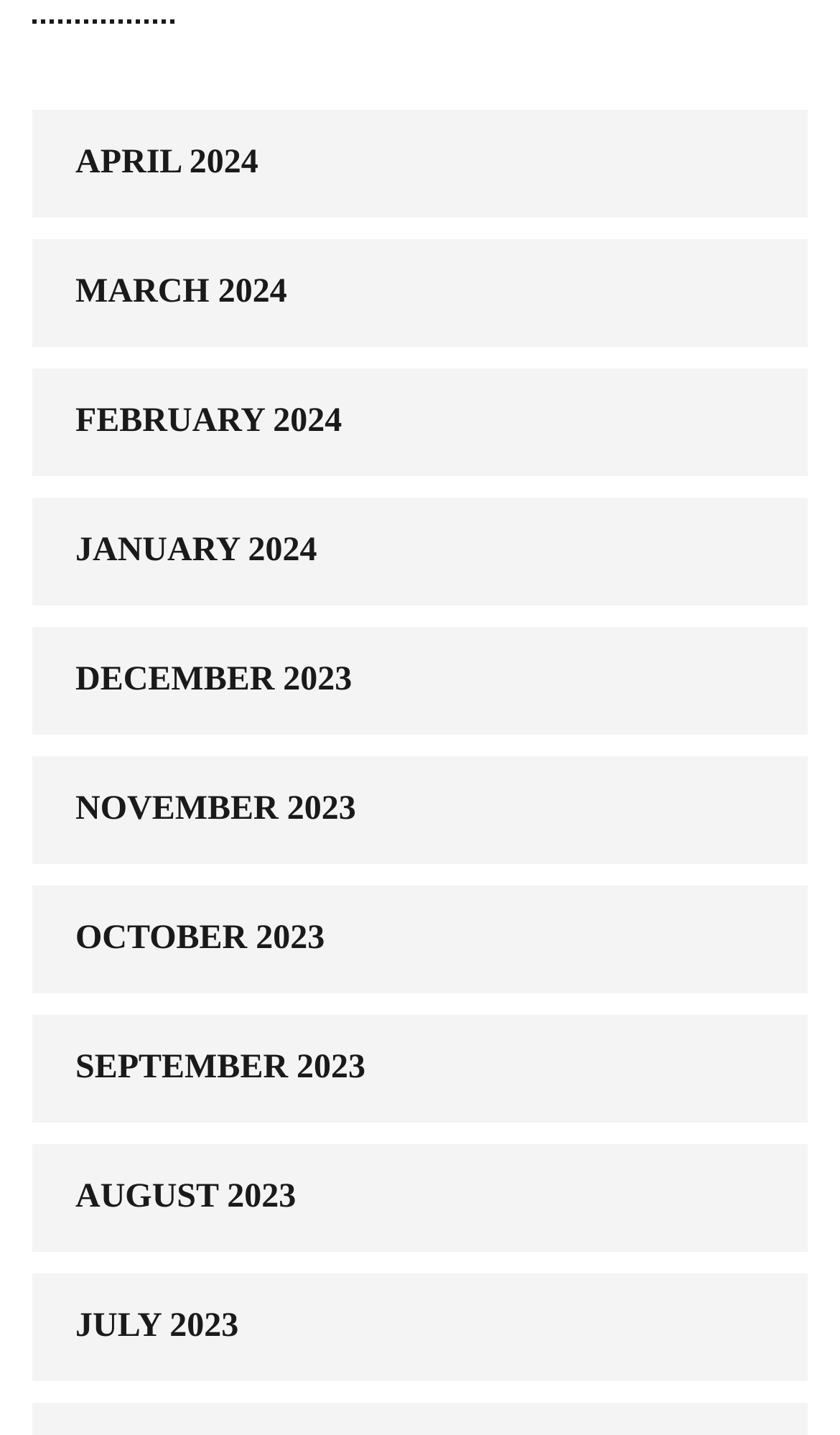Can you find the bounding box coordinates for the element to click on to achieve the instruction: "view APRIL 2024"?

[0.038, 0.077, 0.962, 0.152]